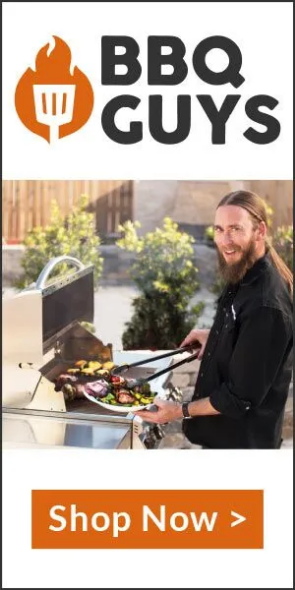Explain the details of the image you are viewing.

The image features a smiling man engaged in grilling outdoors, showcasing his grilling skills with a pair of tongs. He is strategically positioned beside a well-equipped grill that appears to be filled with various meats and vegetables, emphasizing a lively BBQ scene. Above him is the logo for "BBQ Guys," which symbolizes quality grilling products and expertise. Beneath the image, the phrase "Shop Now >" invites viewers to explore grilling essentials, hinting at the potential for enhancing their own cooking experiences this season. The background is adorned with greenery, adding a vibrant touch to this inviting culinary atmosphere.